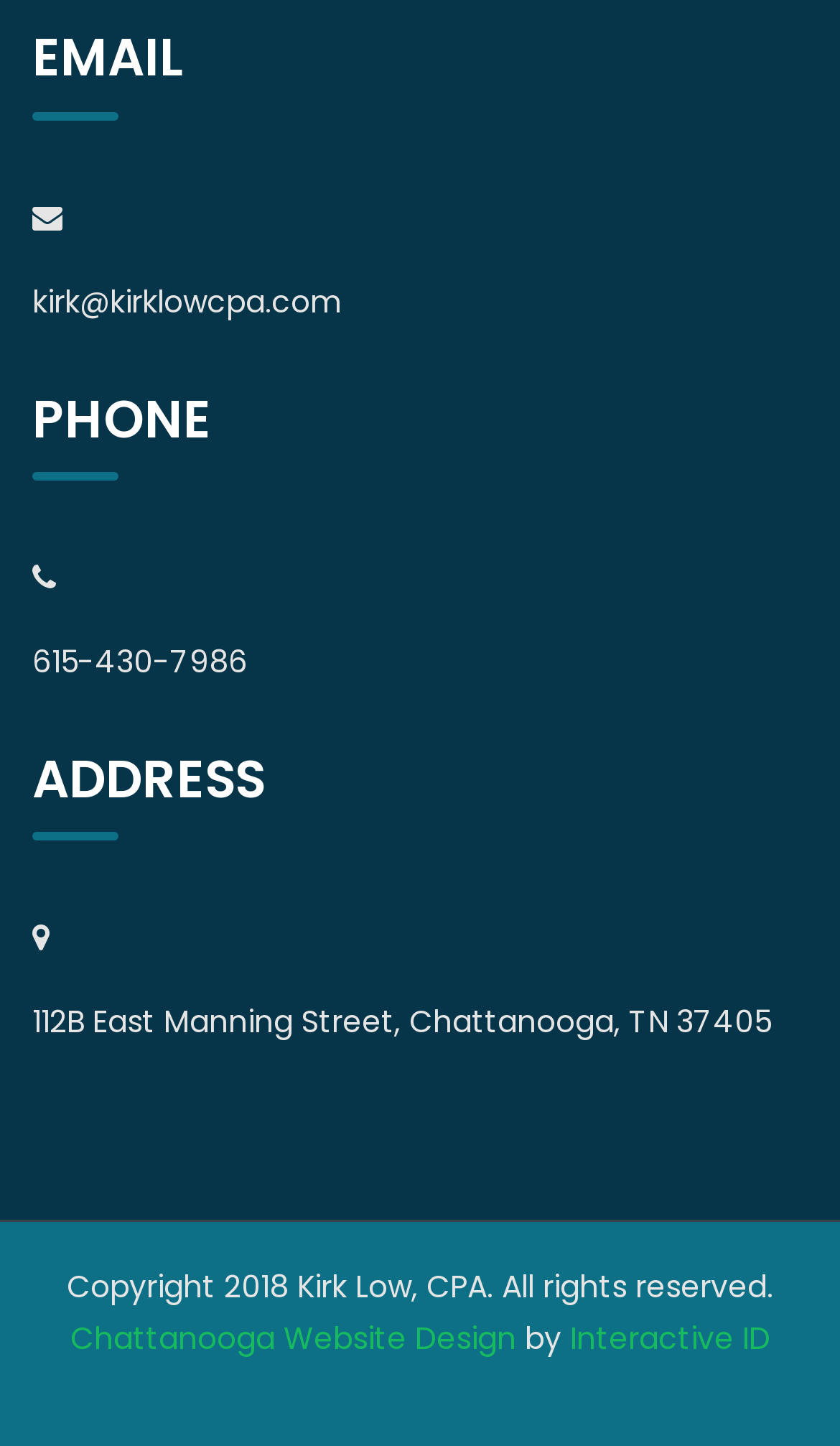Based on what you see in the screenshot, provide a thorough answer to this question: What is the address of Kirk Low, CPA?

The address can be found in the top section of the webpage, under the 'ADDRESS' heading, which is a static text element.